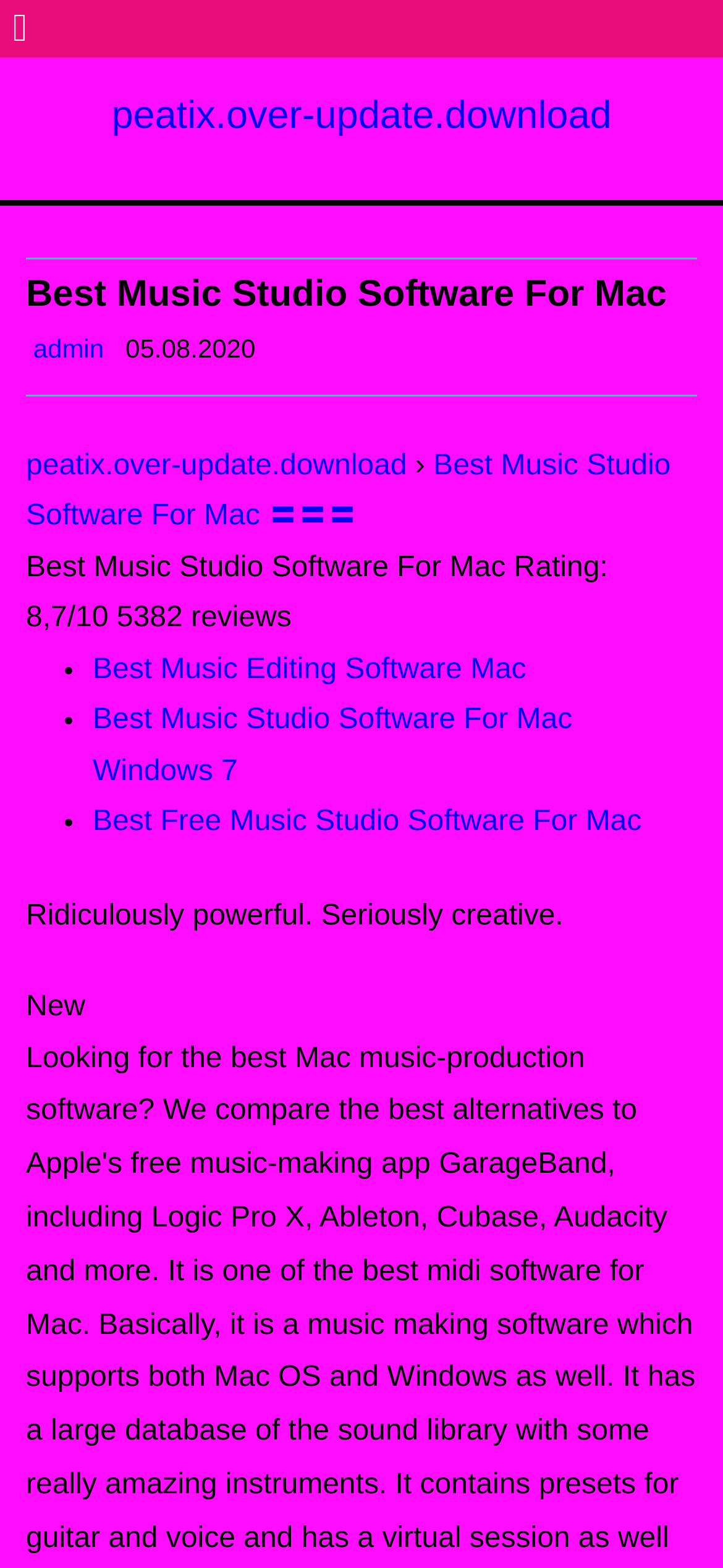What is the tagline of the music studio software?
From the details in the image, answer the question comprehensively.

I found the tagline by looking at the text 'Ridiculously powerful. Seriously creative.' on the webpage, which seems to be a promotional phrase.